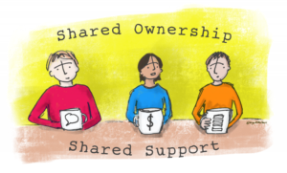Provide a comprehensive description of the image.

The image features three individuals seated at a table, each holding a distinctive container in front of them. The person on the left, dressed in a red shirt, holds a heart-shaped container symbolizing care and community. The individual in the center, wearing a blue shirt, presents a container with a dollar sign, representing financial collaboration or shared resources. The person on the right, dressed in orange, holds a container that appears to be a cup, possibly signifying support and communication.

Above the individuals, the phrases "Shared Ownership" and "Shared Support" are creatively integrated into the illustration, reinforcing the theme of community collaboration and mutual assistance. The vibrant yellow background enhances the warm and inviting atmosphere of the image, suggesting a positive and cooperative environment. This visual encapsulates the essence of community partnership and the shared values that underpin collaborative efforts.